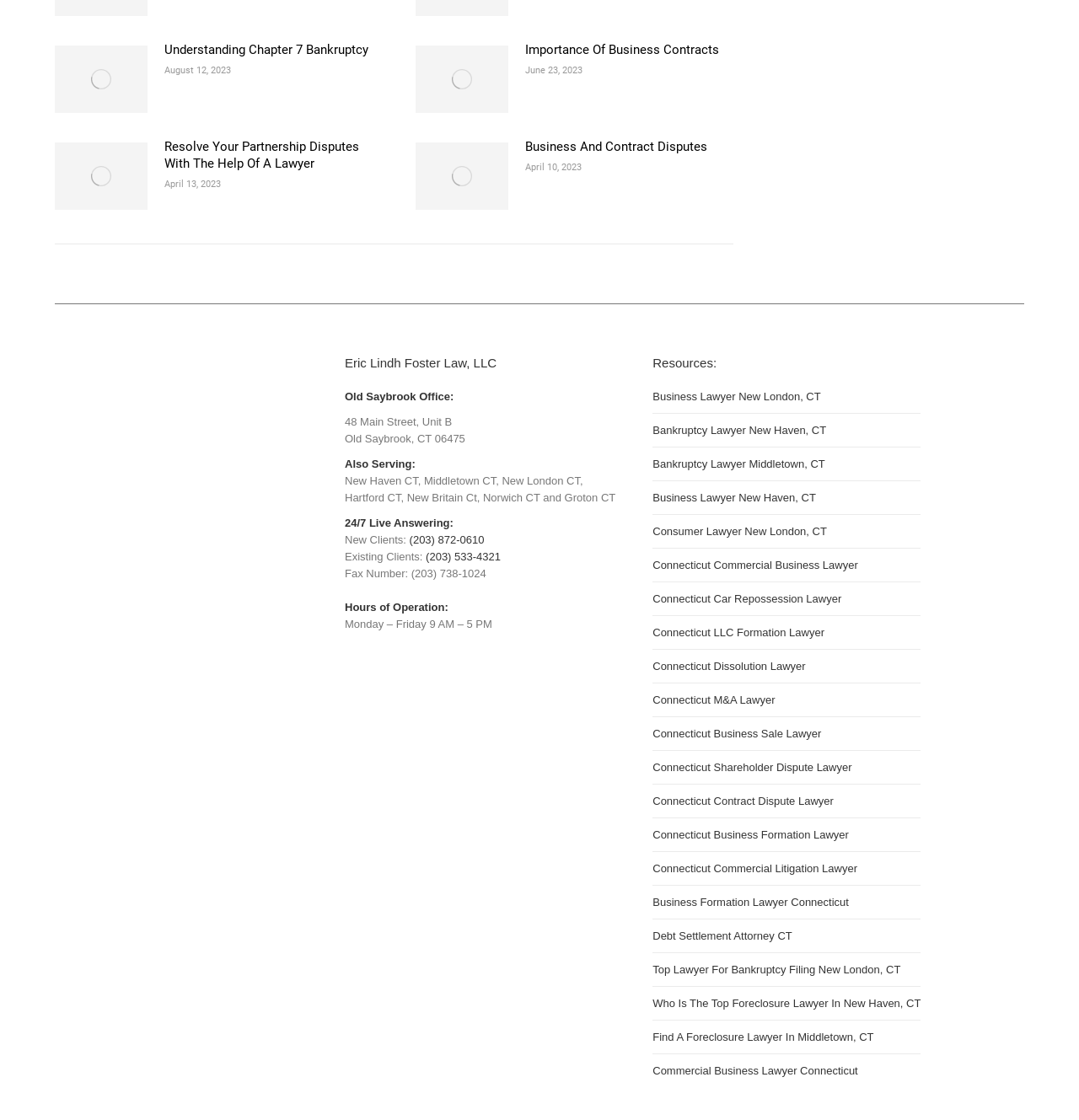Answer the question in a single word or phrase:
What is the phone number for new clients?

(203) 872-0610